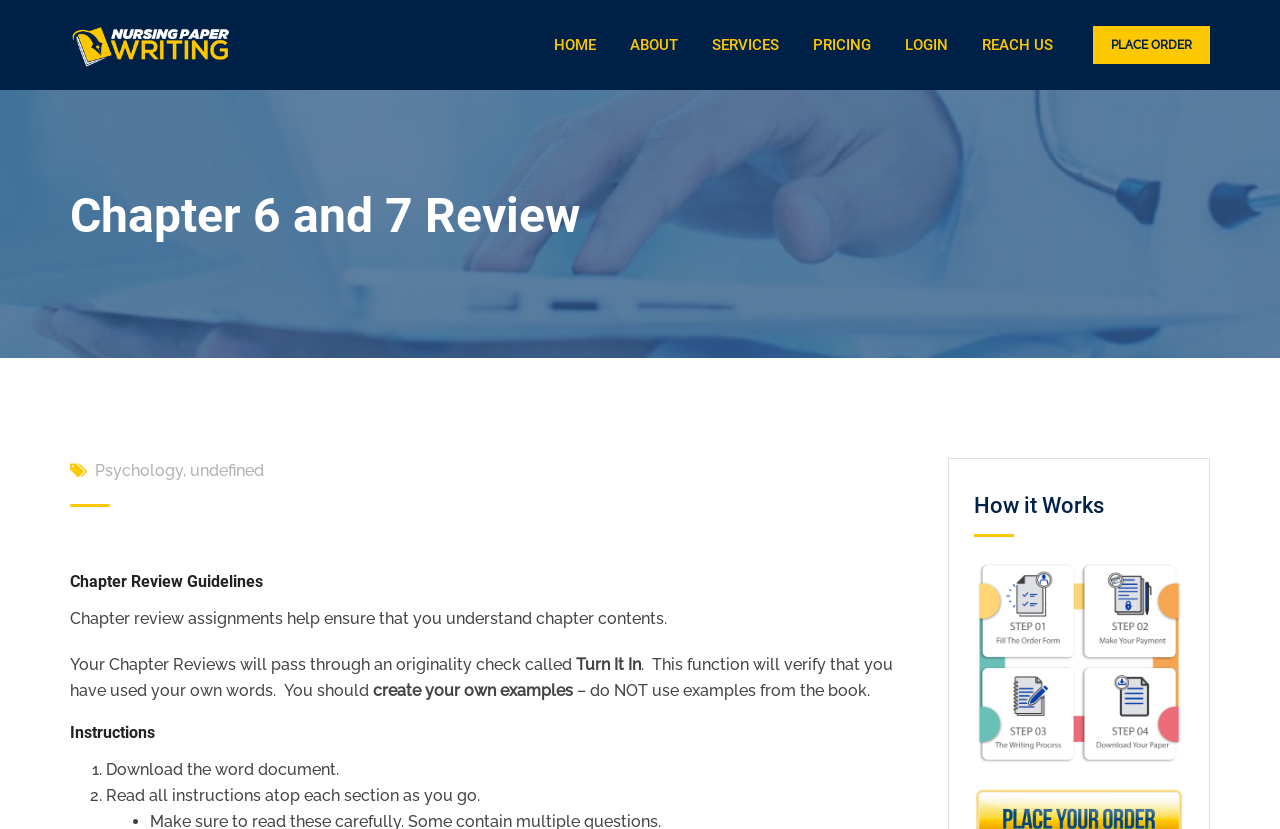Refer to the image and provide a thorough answer to this question:
What is the purpose of the chapter review assignments?

I read the text under the 'Chapter Review Guidelines' heading, which states that 'Chapter review assignments help ensure that you understand chapter contents'.